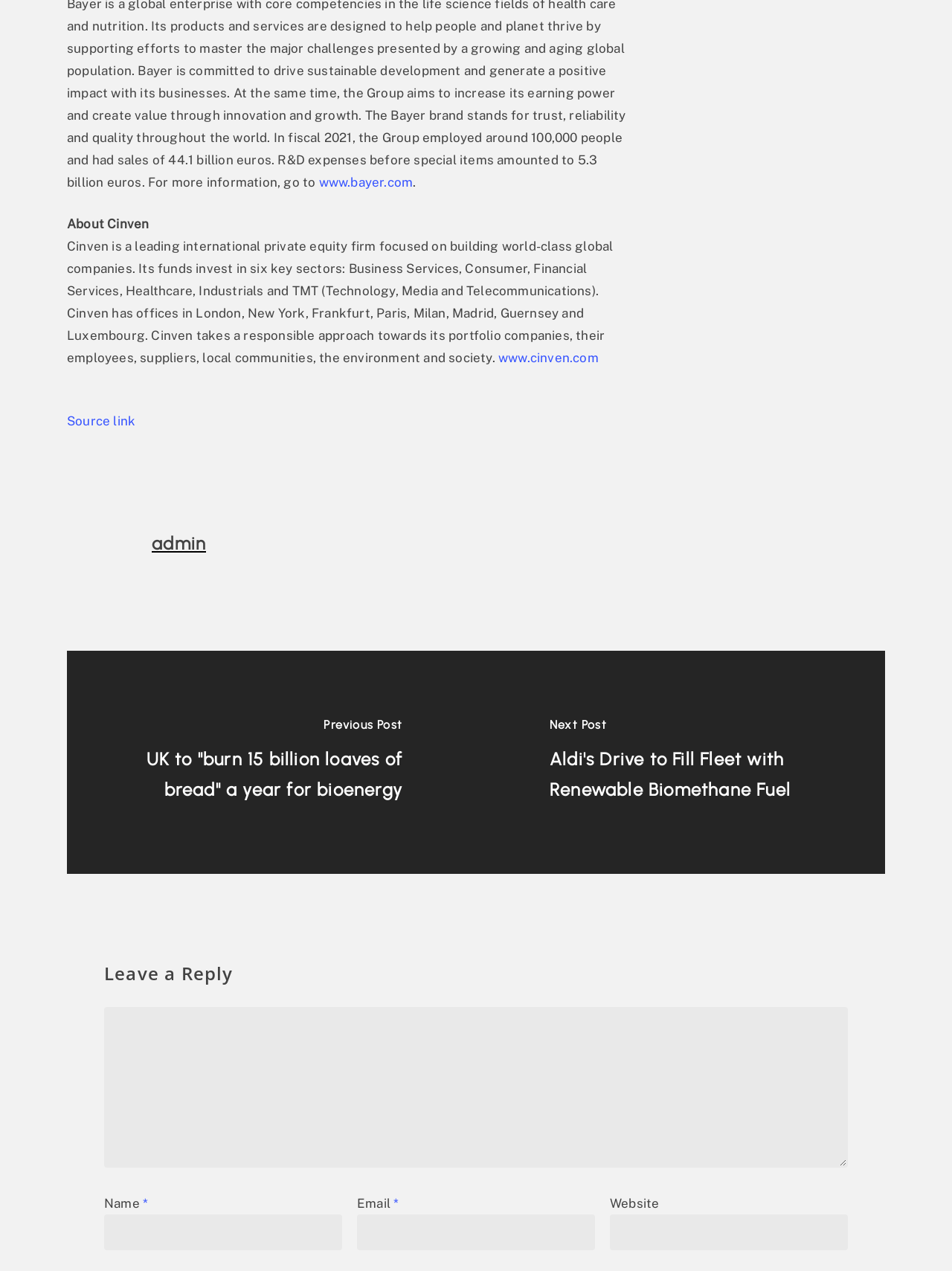Could you determine the bounding box coordinates of the clickable element to complete the instruction: "View the price of AMVital Turmeric Body Scrub"? Provide the coordinates as four float numbers between 0 and 1, i.e., [left, top, right, bottom].

None